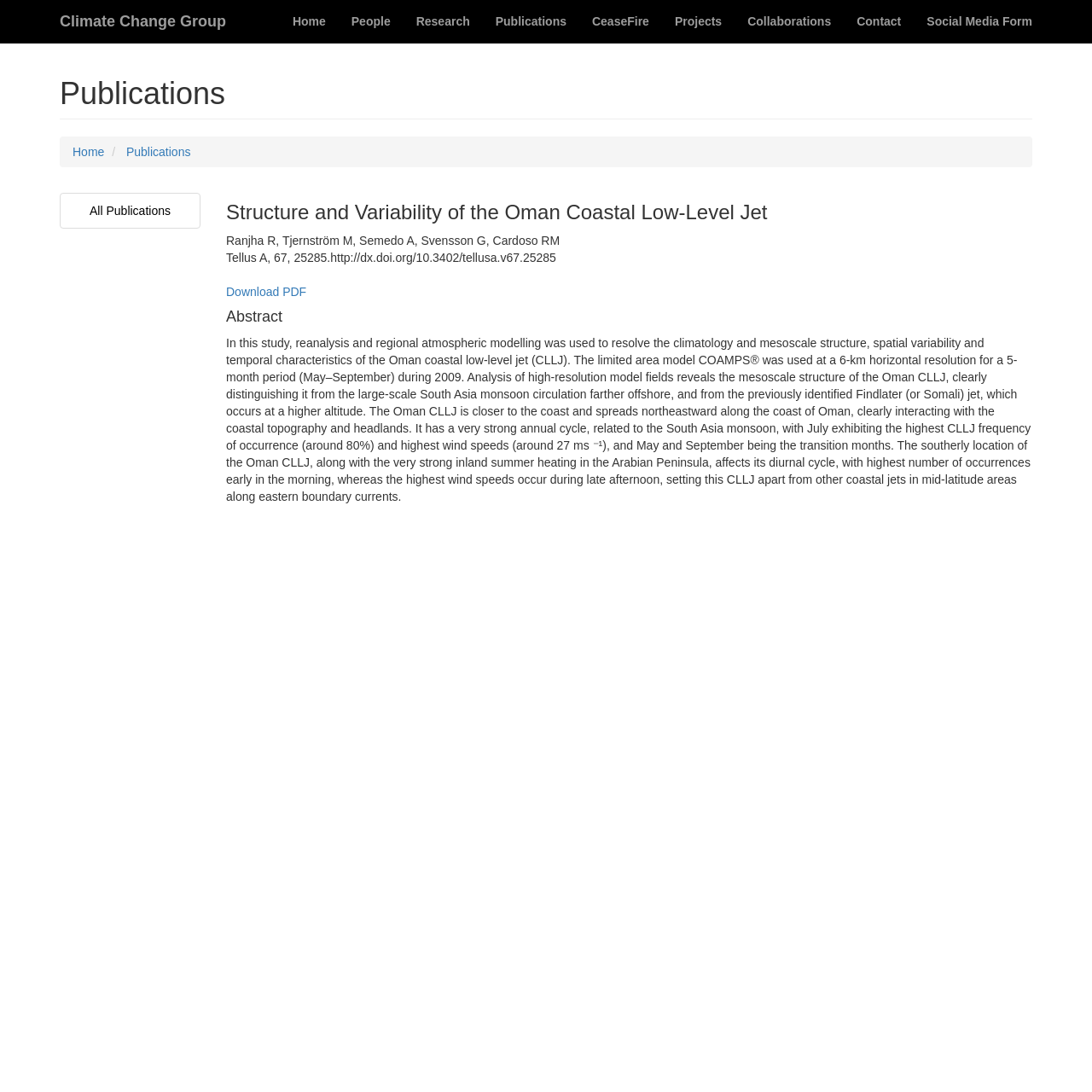Answer the question with a brief word or phrase:
How many authors are listed for the first publication?

5